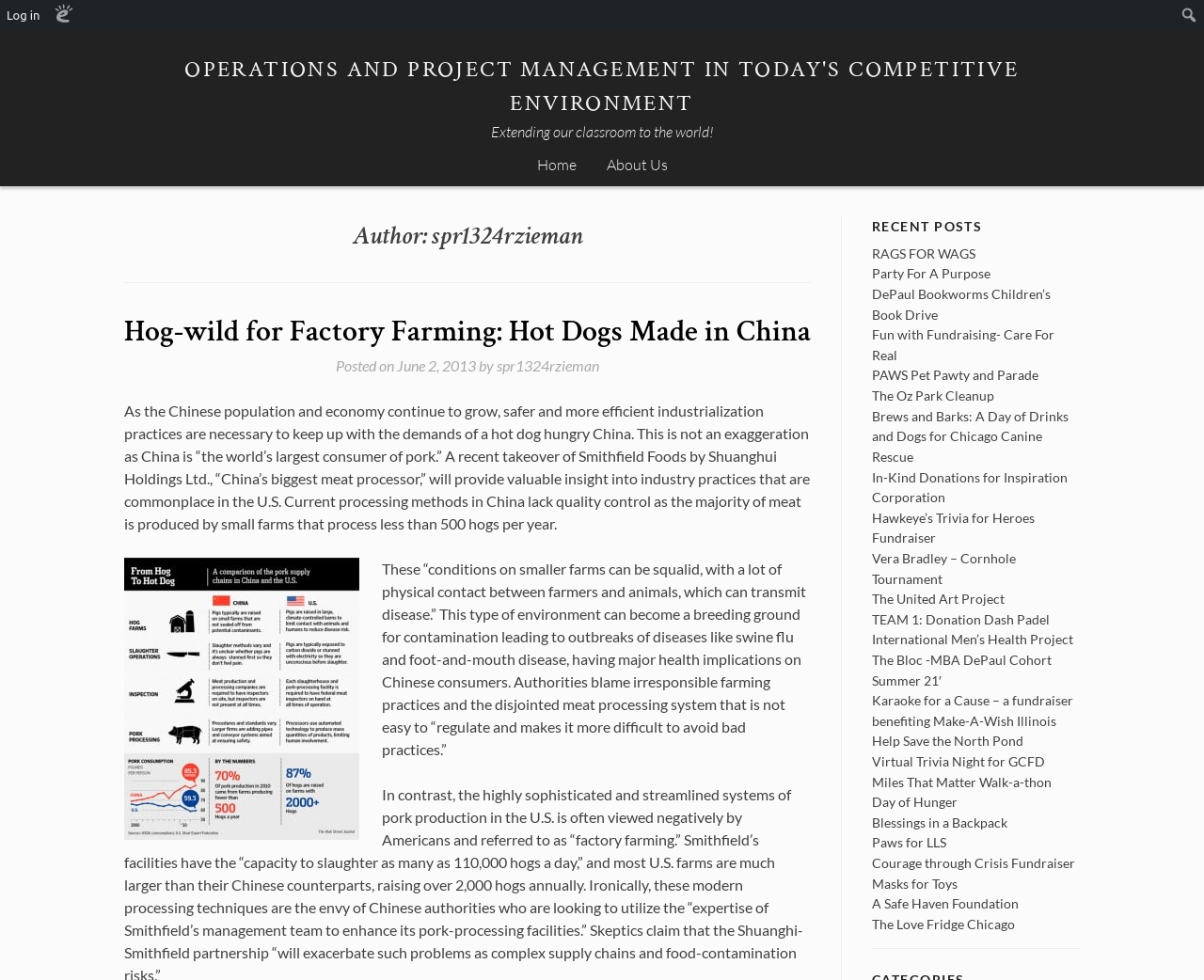What is the author of the blog post?
Based on the content of the image, thoroughly explain and answer the question.

The author of the blog post is mentioned in the byline of the first blog post, which can be found by reading the text content of the webpage.